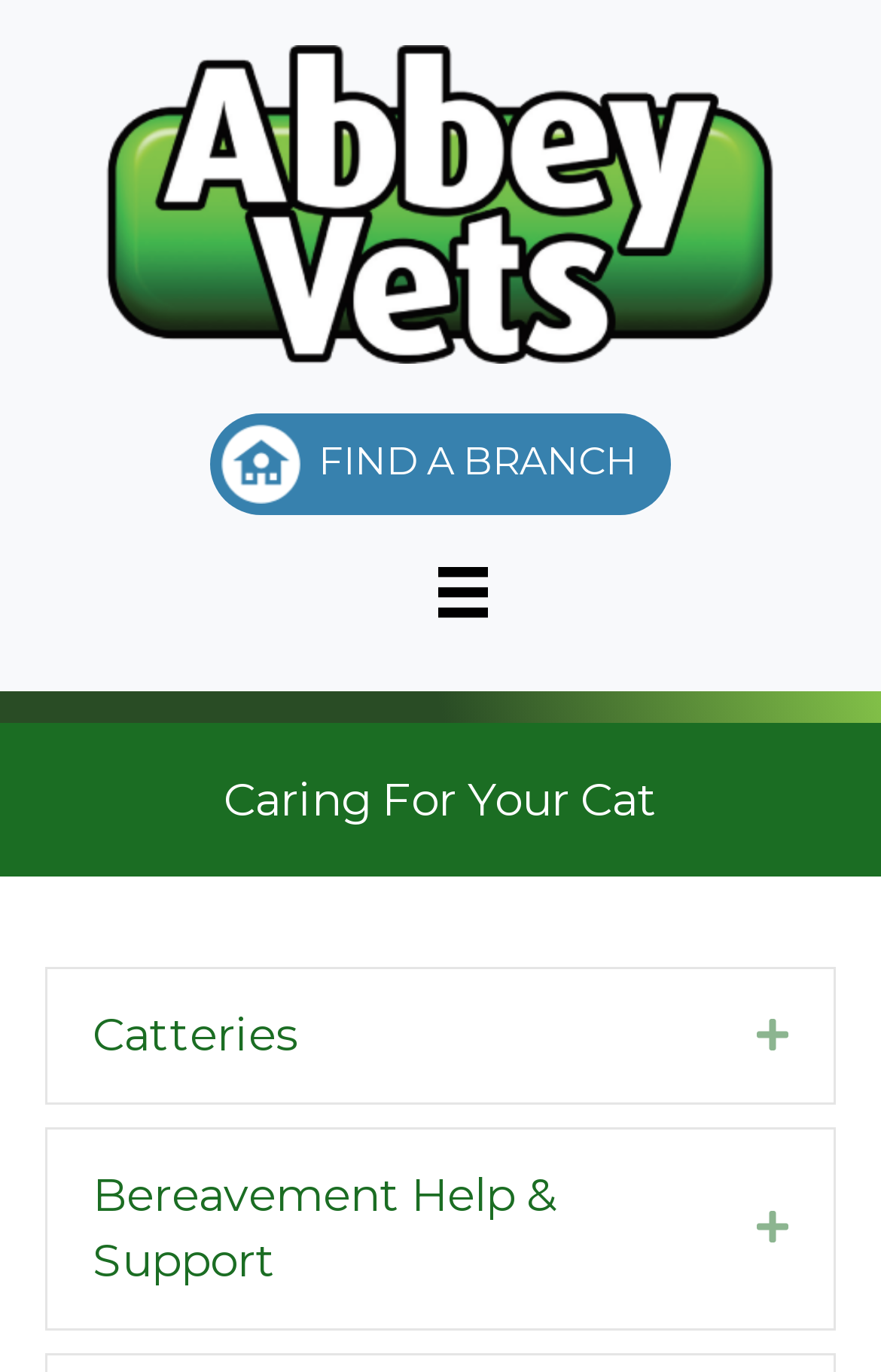Find the bounding box of the element with the following description: "Open toolbar Accessibility Tools". The coordinates must be four float numbers between 0 and 1, formatted as [left, top, right, bottom].

None